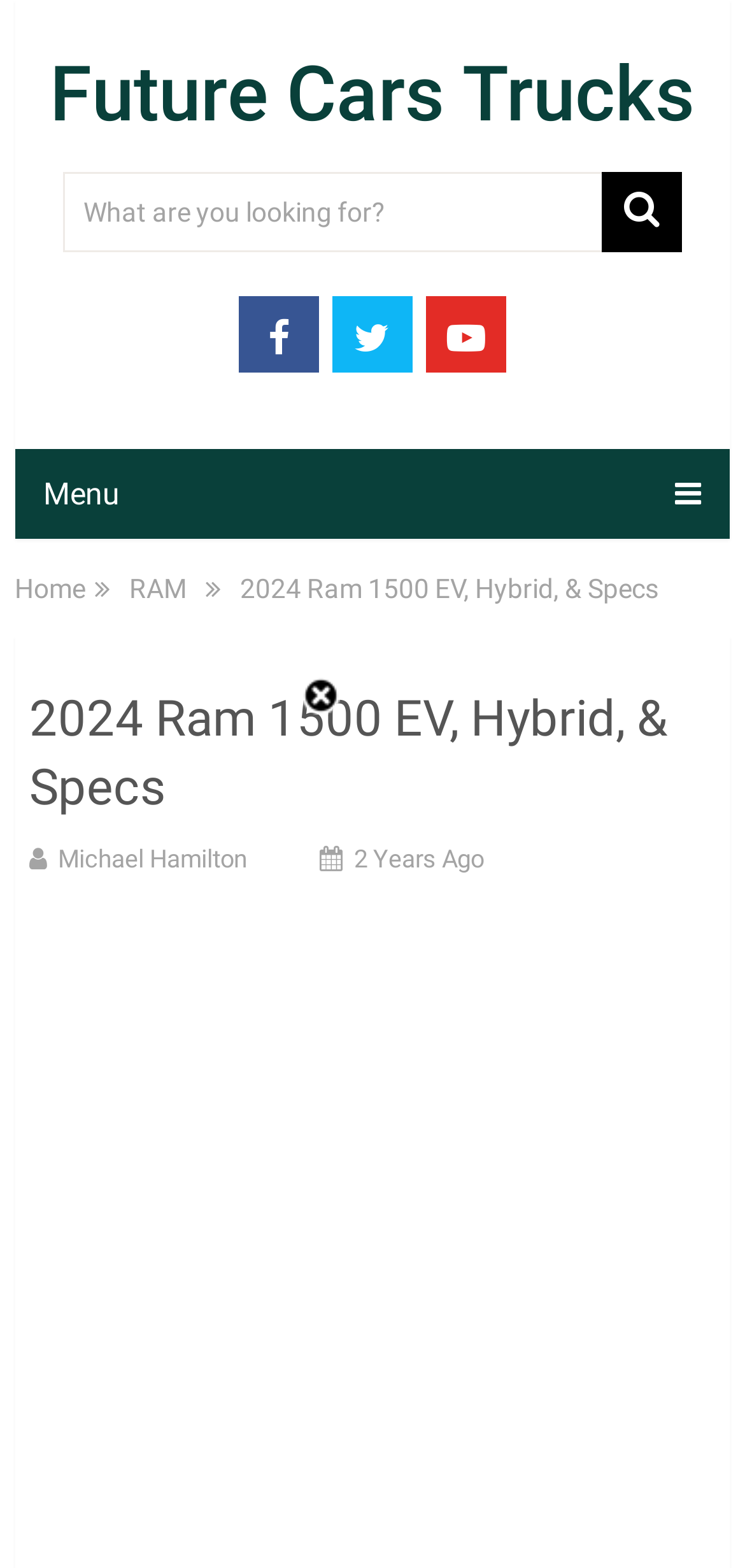Find the bounding box coordinates for the area that must be clicked to perform this action: "Search for something".

[0.084, 0.11, 0.916, 0.161]